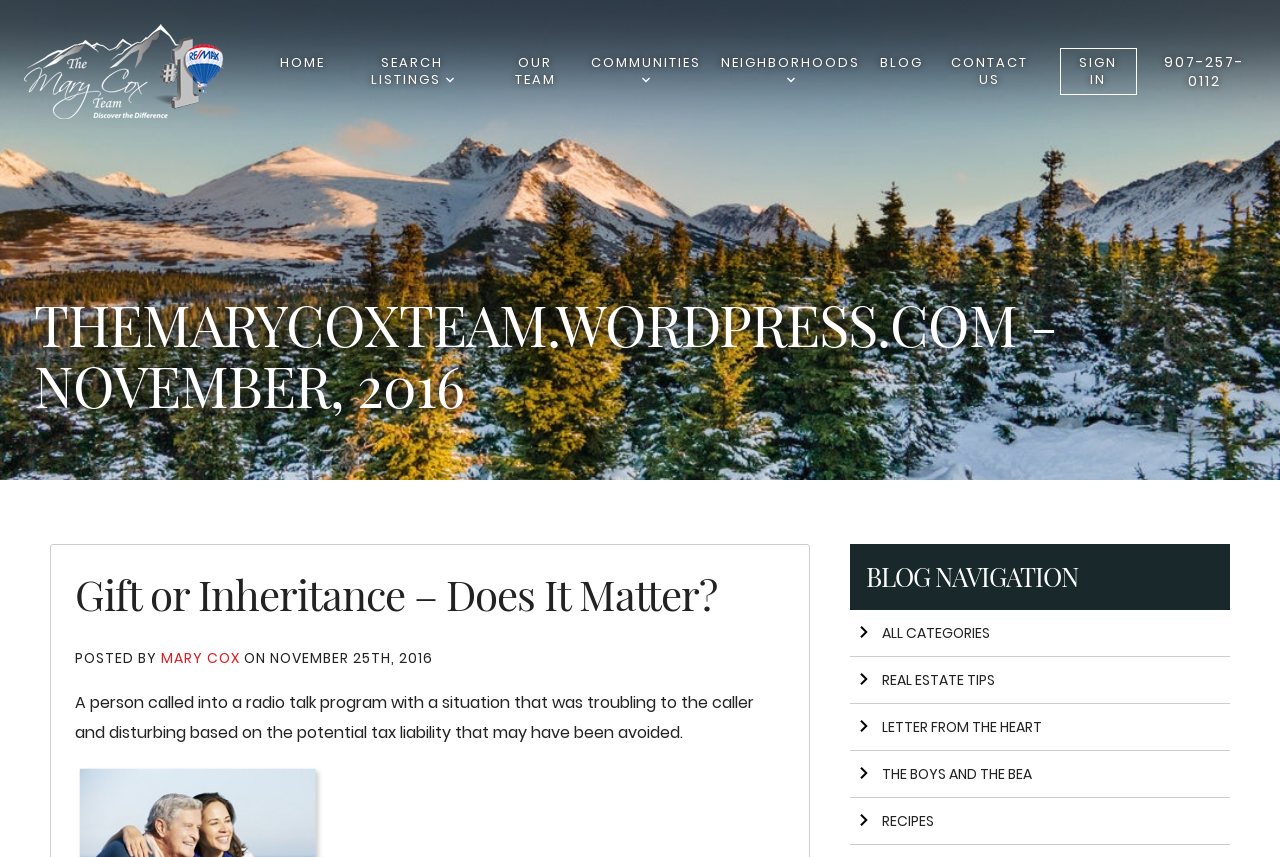Identify the main heading of the webpage and provide its text content.

THEMARYCOXTEAM.WORDPRESS.COM - NOVEMBER, 2016